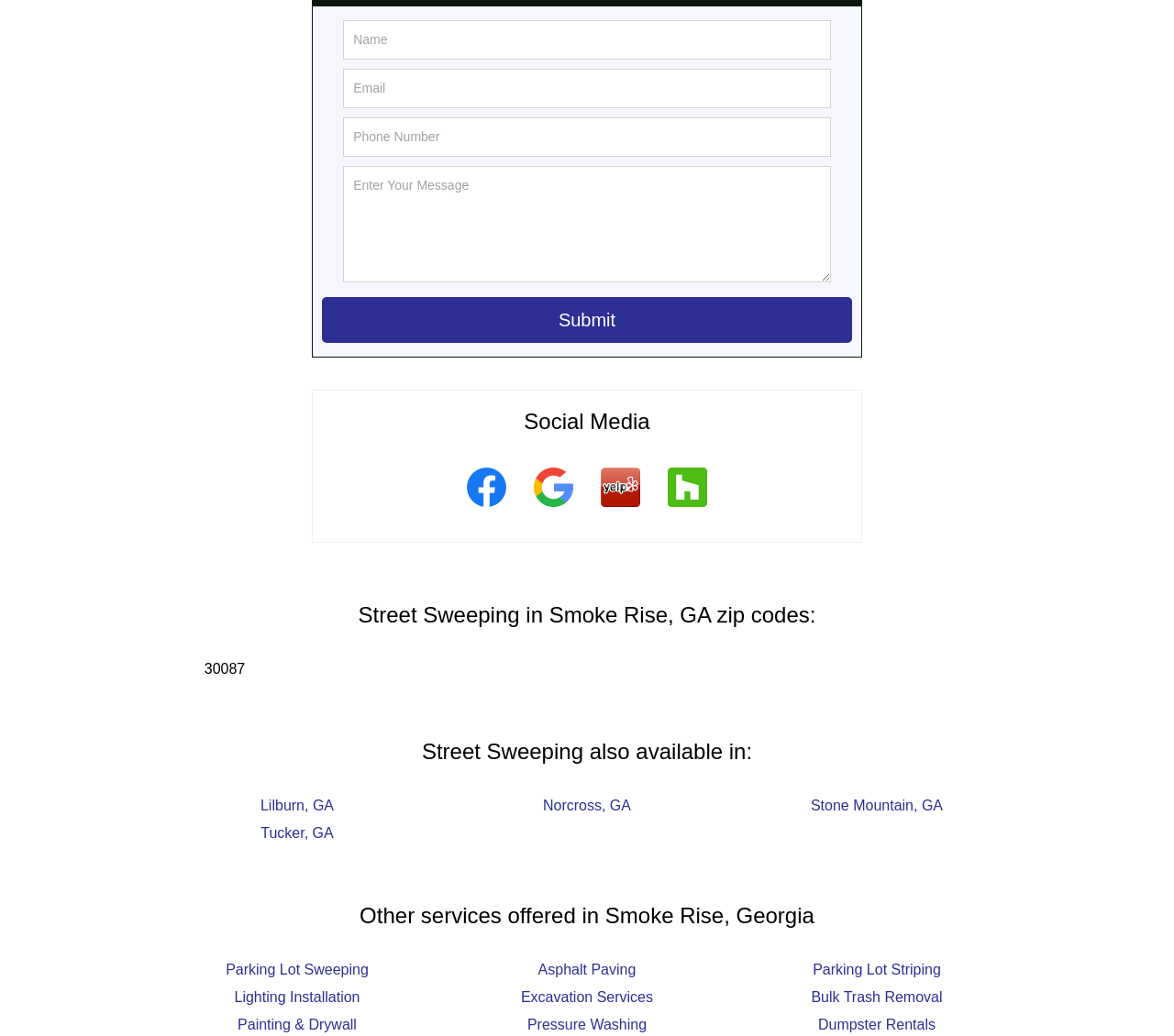Please determine the bounding box coordinates of the element to click in order to execute the following instruction: "Visit Facebook". The coordinates should be four float numbers between 0 and 1, specified as [left, top, right, bottom].

[0.386, 0.482, 0.443, 0.501]